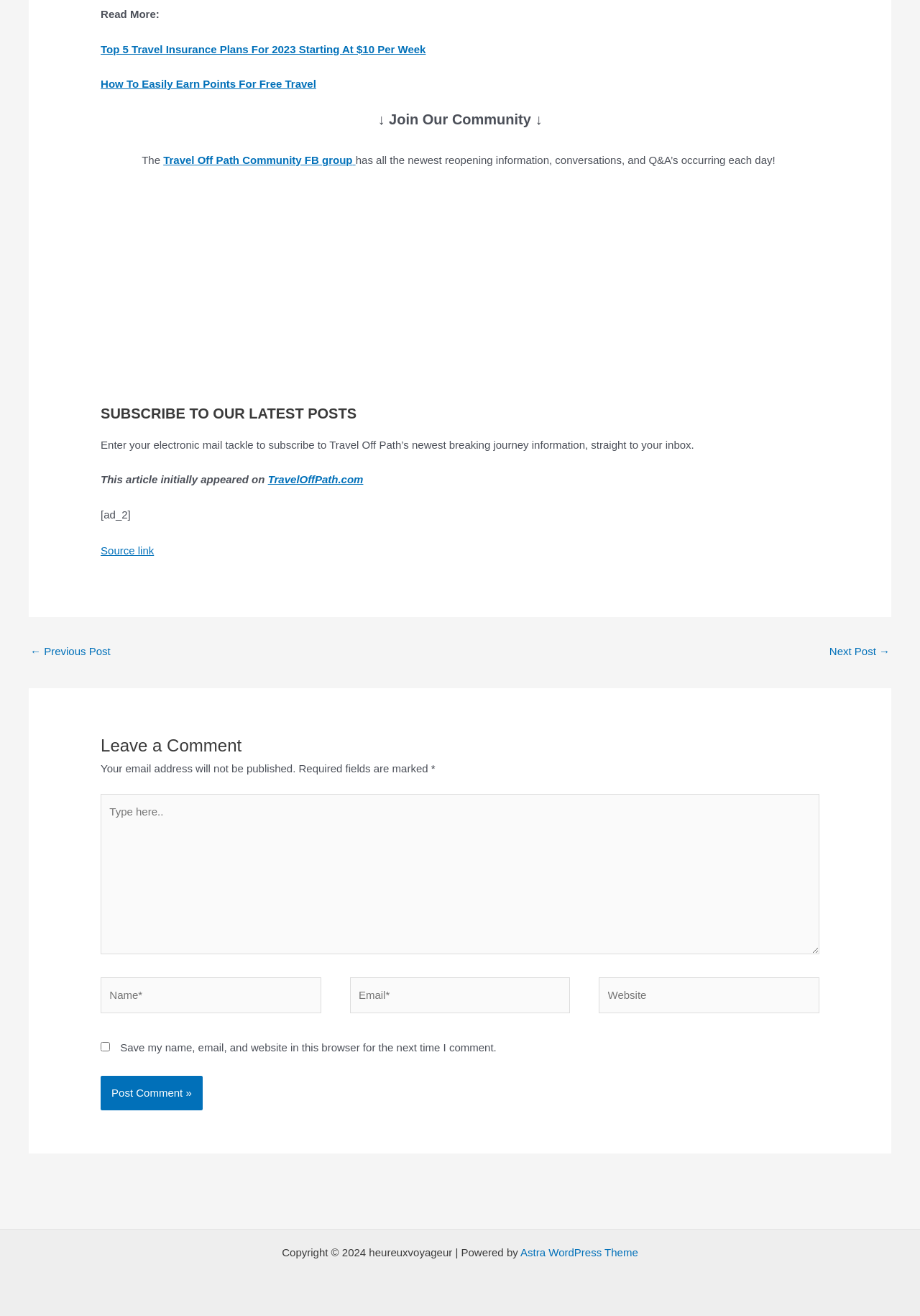Given the element description "TravelOffPath.com" in the screenshot, predict the bounding box coordinates of that UI element.

[0.291, 0.36, 0.395, 0.369]